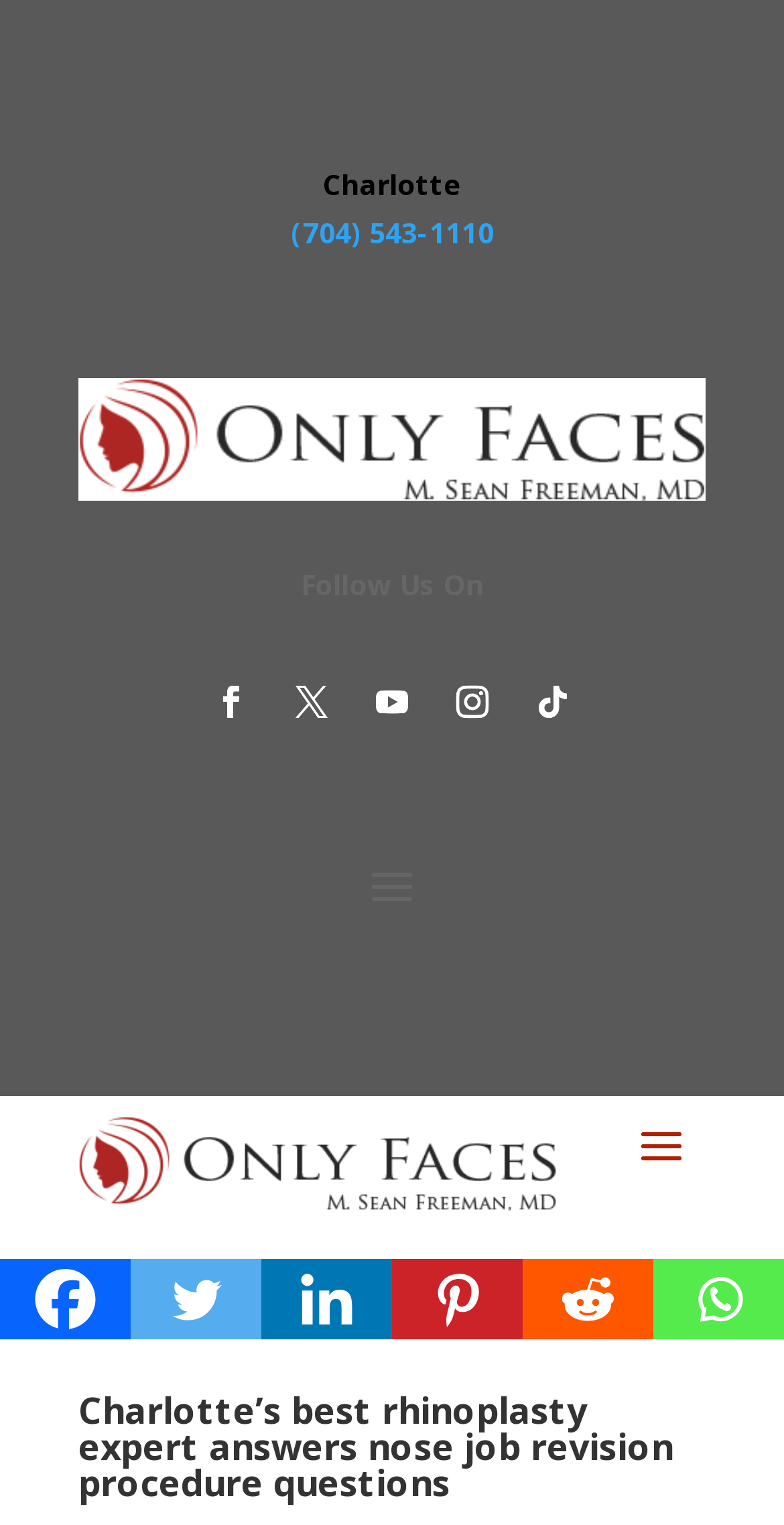Determine the bounding box coordinates of the section to be clicked to follow the instruction: "Visit the Linkedin page". The coordinates should be given as four float numbers between 0 and 1, formatted as [left, top, right, bottom].

[0.333, 0.825, 0.5, 0.878]